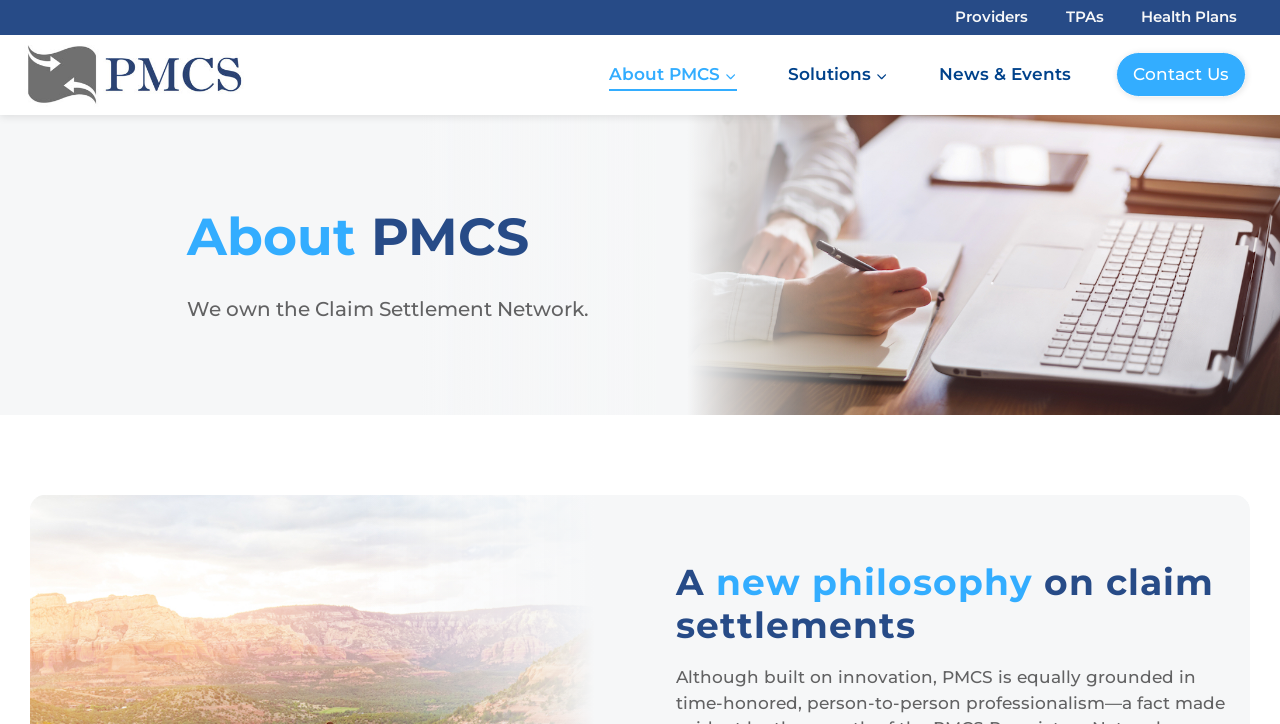Find the bounding box coordinates for the UI element whose description is: "Contact Us". The coordinates should be four float numbers between 0 and 1, in the format [left, top, right, bottom].

[0.872, 0.072, 0.973, 0.134]